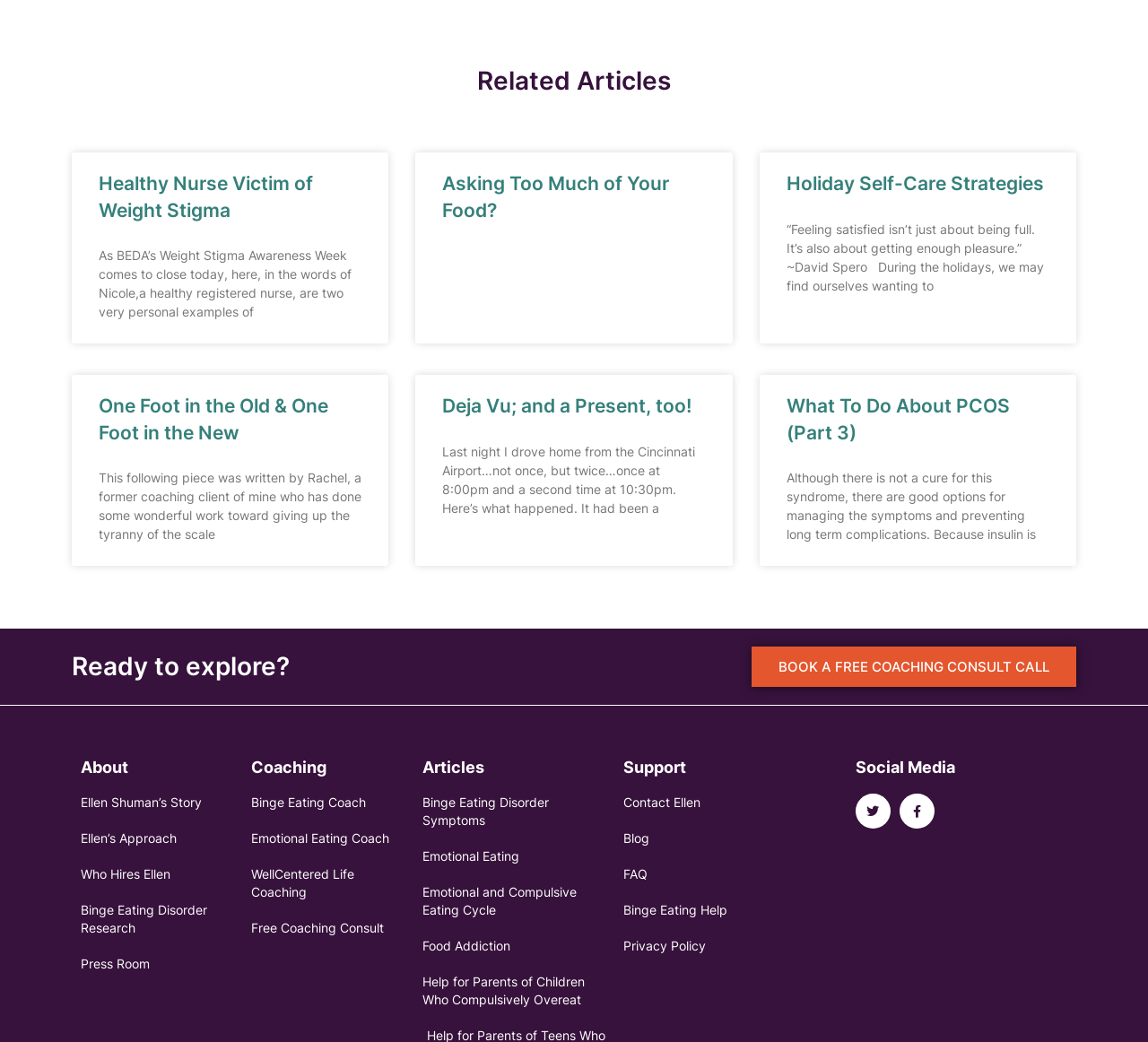What is the main theme of the website?
Kindly offer a comprehensive and detailed response to the question.

The website appears to be focused on coaching services for individuals struggling with eating disorders, such as binge eating disorder, emotional eating, and food addiction, with resources and articles provided to support this theme.